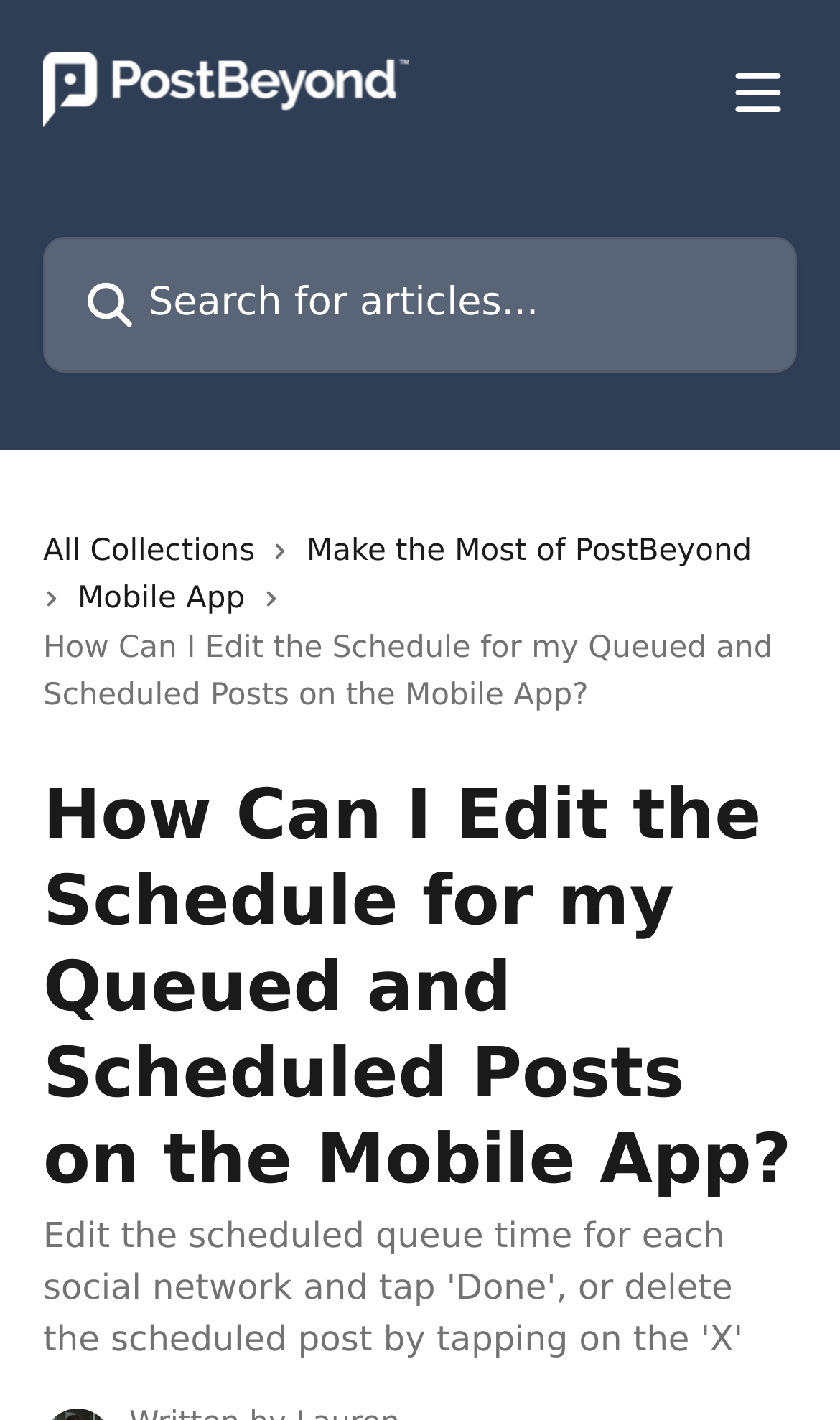Identify the bounding box for the described UI element. Provide the coordinates in (top-left x, top-left y, bottom-right x, bottom-right y) format with values ranging from 0 to 1: Mobile App

[0.092, 0.405, 0.312, 0.439]